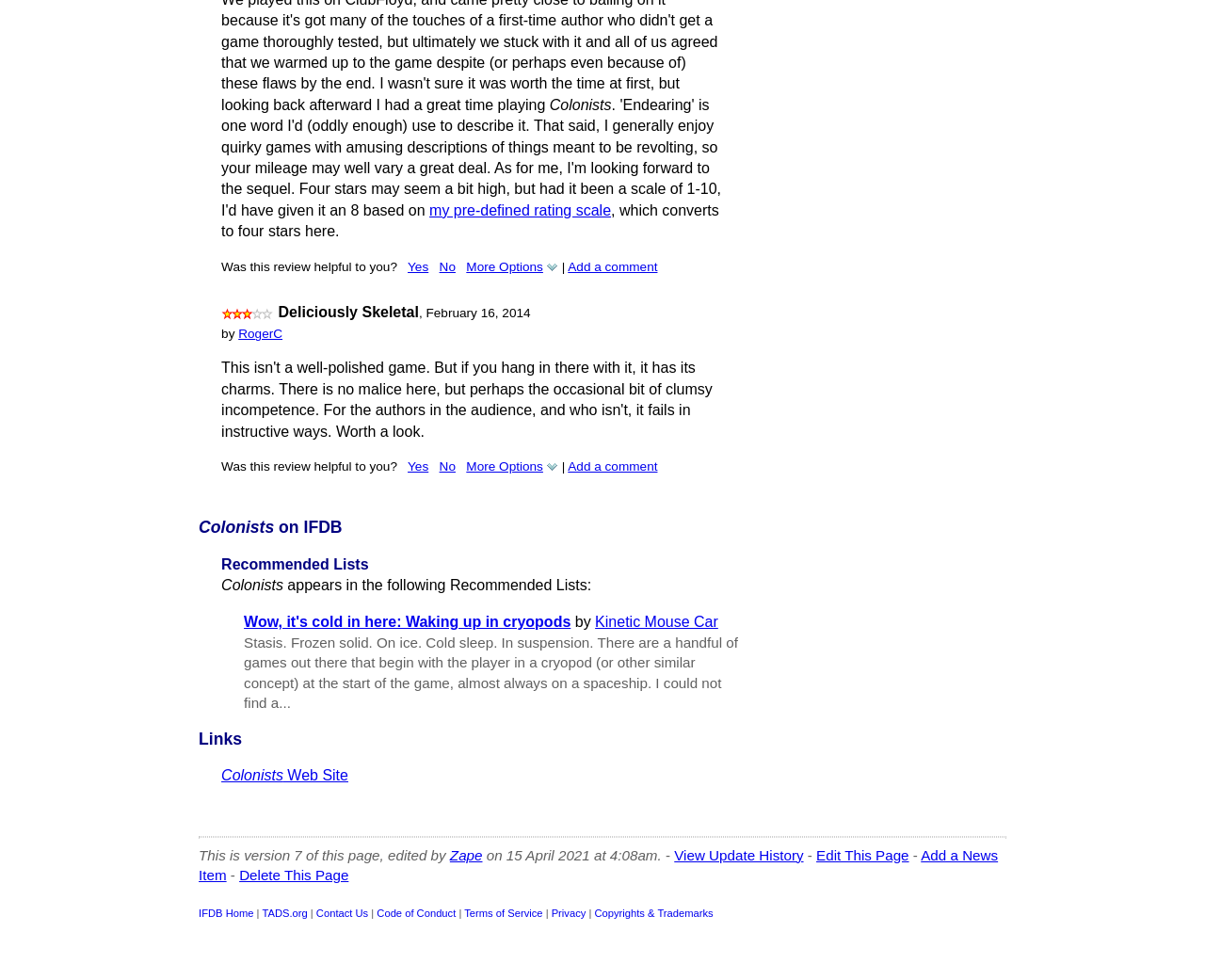What is the date of the last edit?
Using the image, elaborate on the answer with as much detail as possible.

The date of the last edit is '15 April 2021', which is mentioned in the StaticText element with bounding box coordinates [0.4, 0.864, 0.549, 0.881].